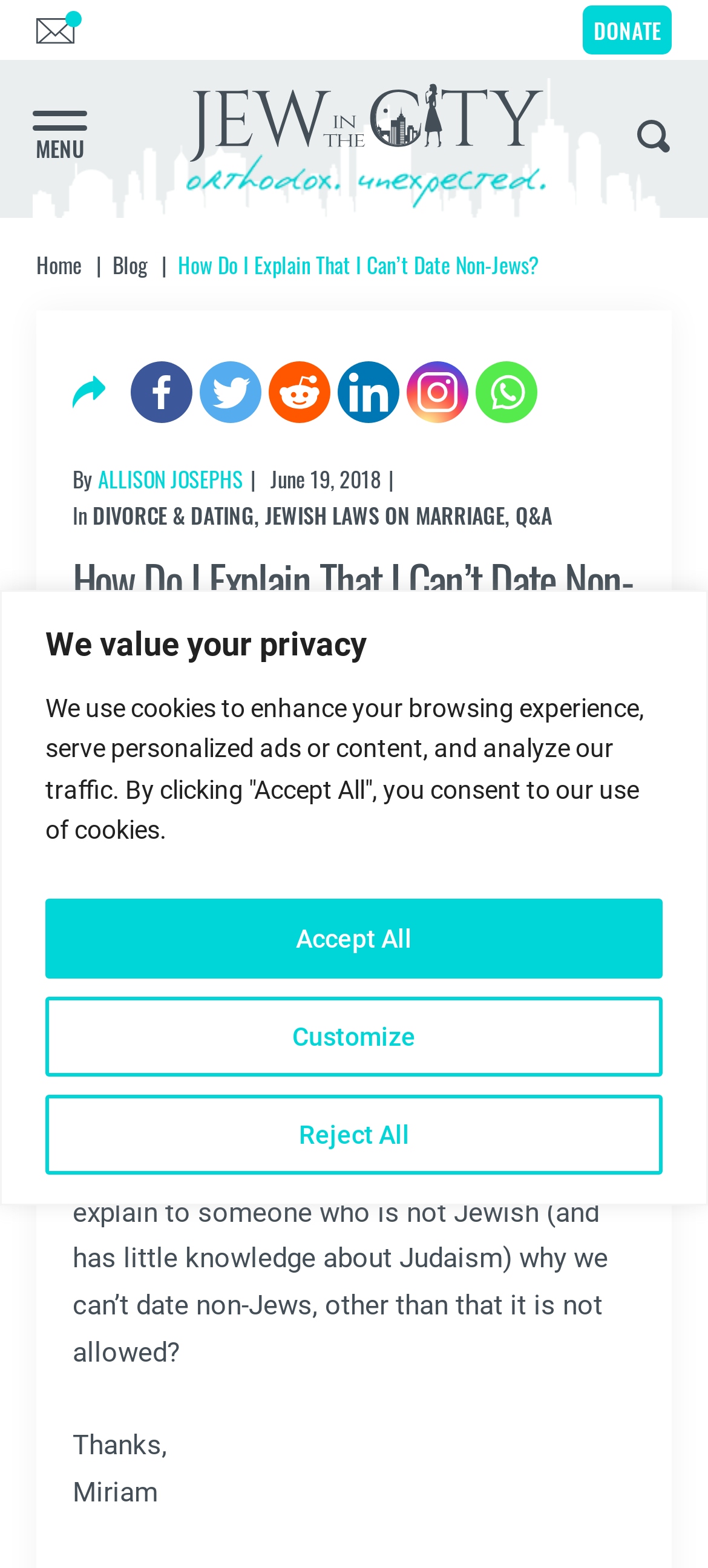Identify and provide the main heading of the webpage.

How Do I Explain That I Can’t Date Non-Jews?